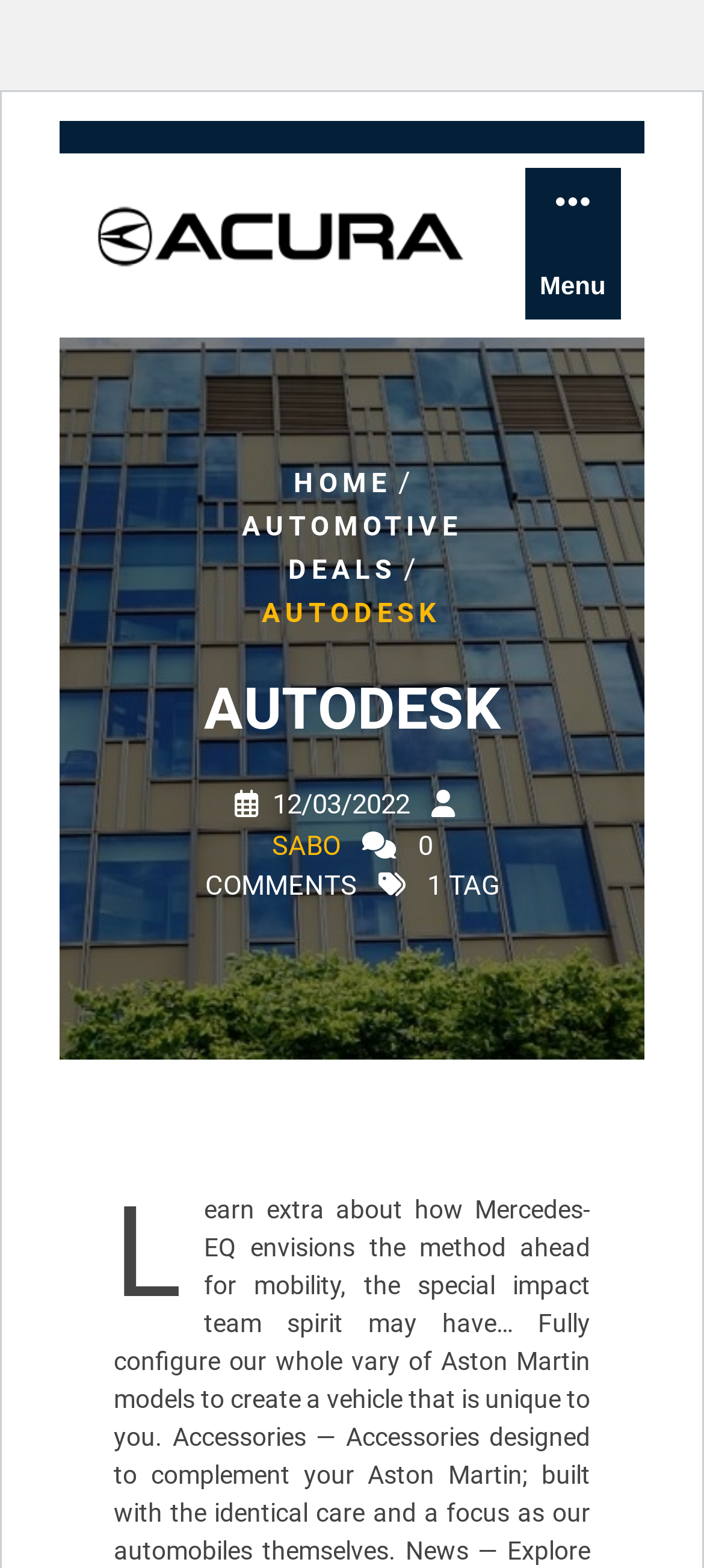Using a single word or phrase, answer the following question: 
What is the brand logo above the menu button?

Acura